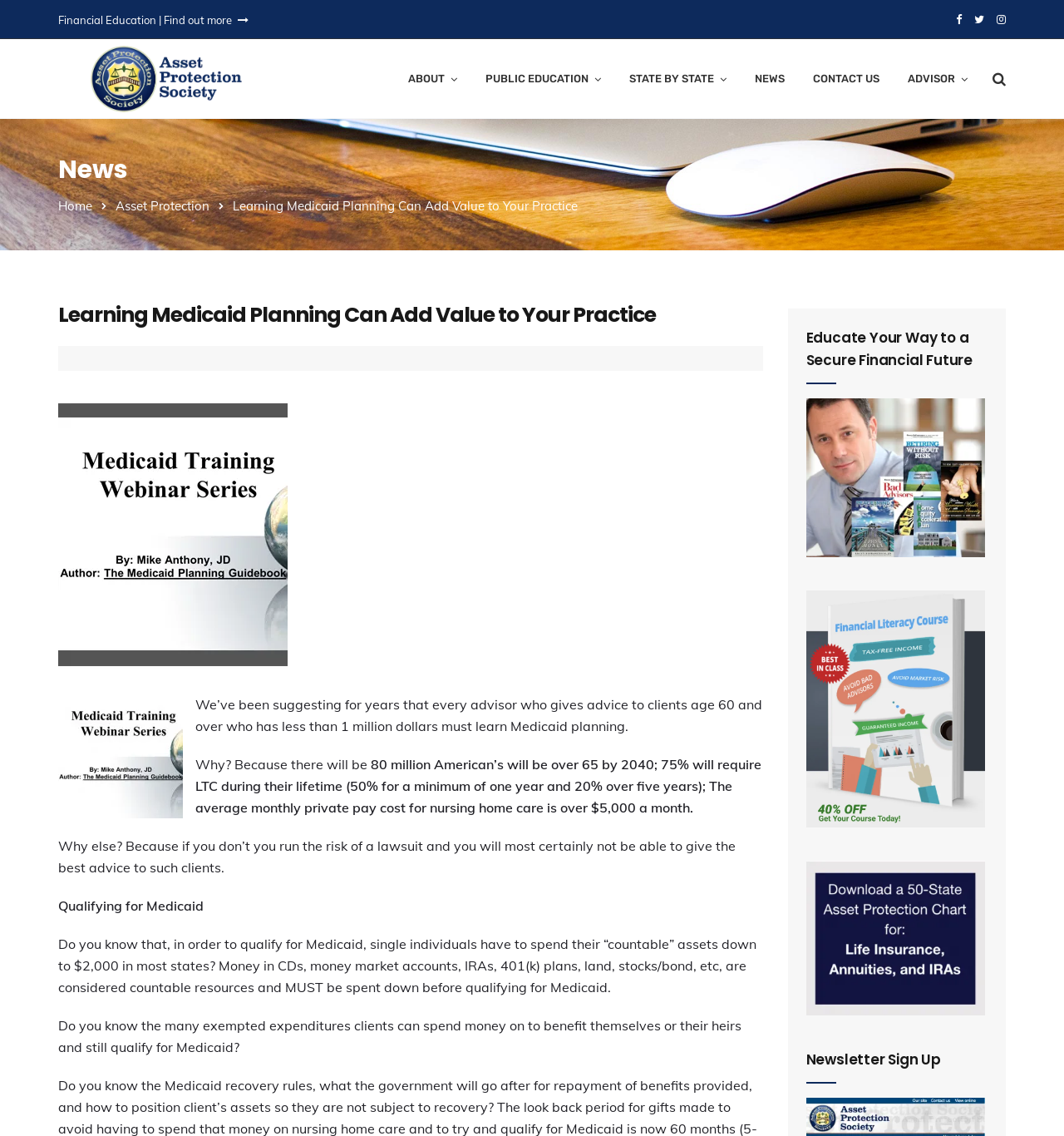Pinpoint the bounding box coordinates for the area that should be clicked to perform the following instruction: "Sign up for the newsletter".

[0.757, 0.923, 0.926, 0.954]